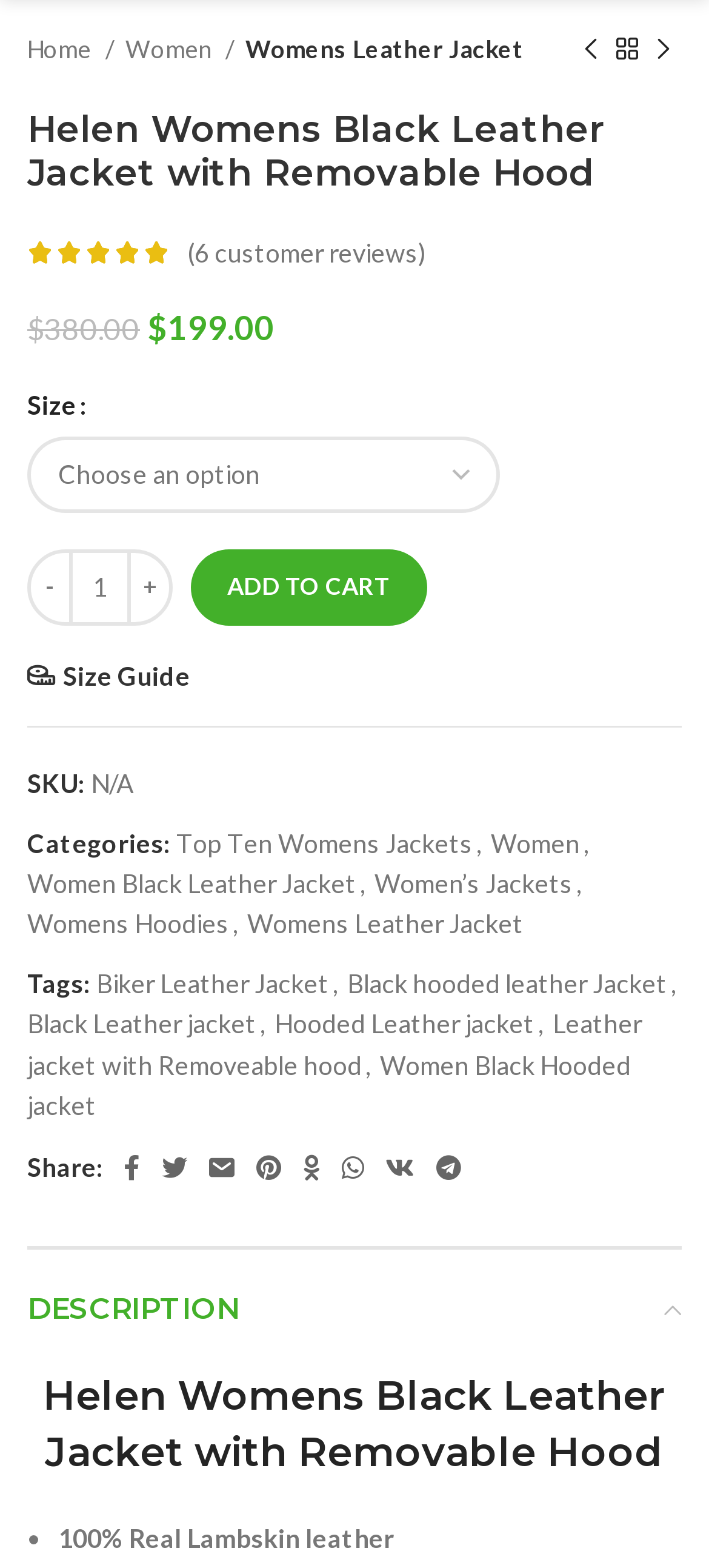Pinpoint the bounding box coordinates for the area that should be clicked to perform the following instruction: "Share this article on Facebook".

None